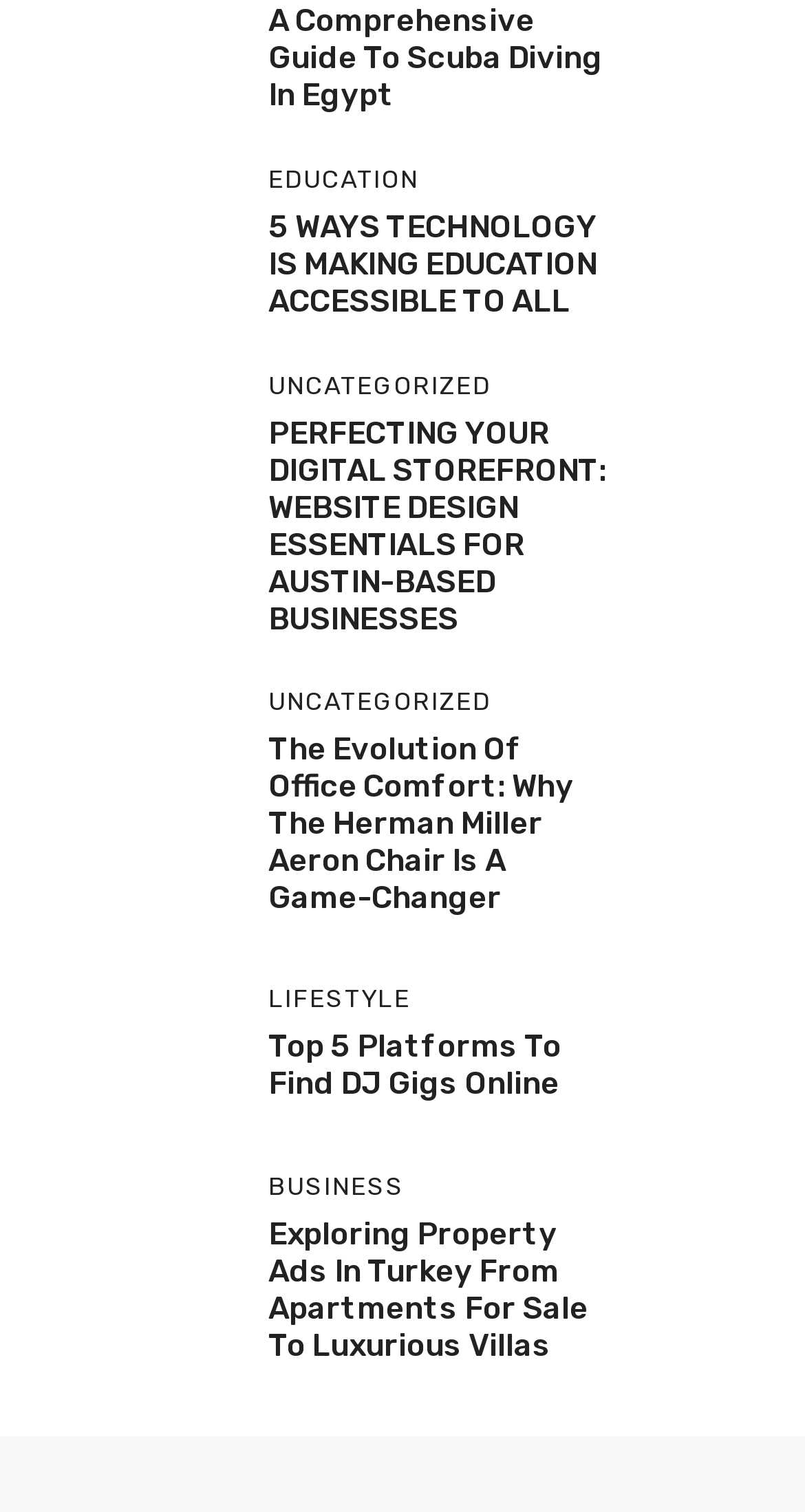What type of content is featured in the 'LIFESTYLE' section? Look at the image and give a one-word or short phrase answer.

DJ gigs and office comfort